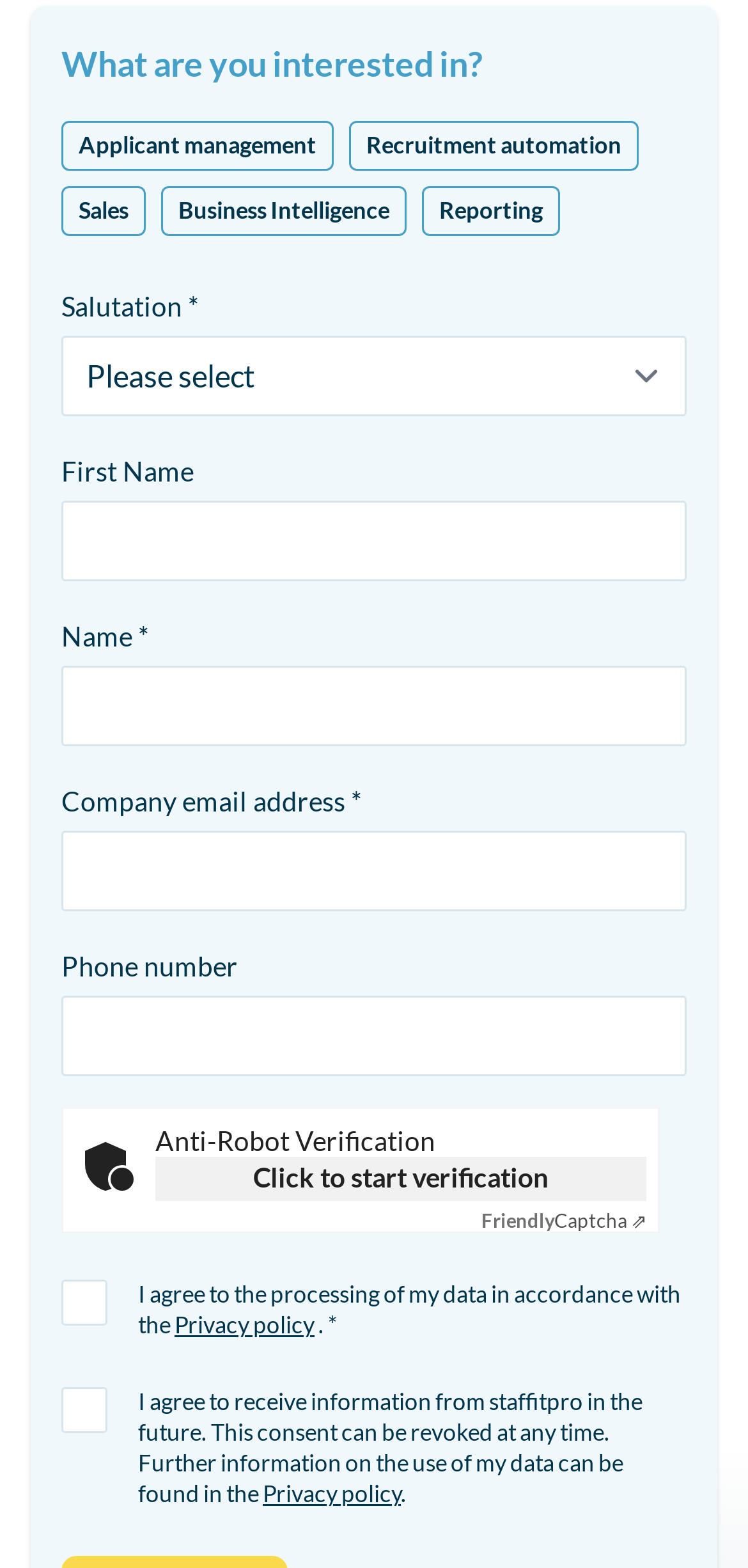Reply to the question below using a single word or brief phrase:
How many checkboxes are there?

7